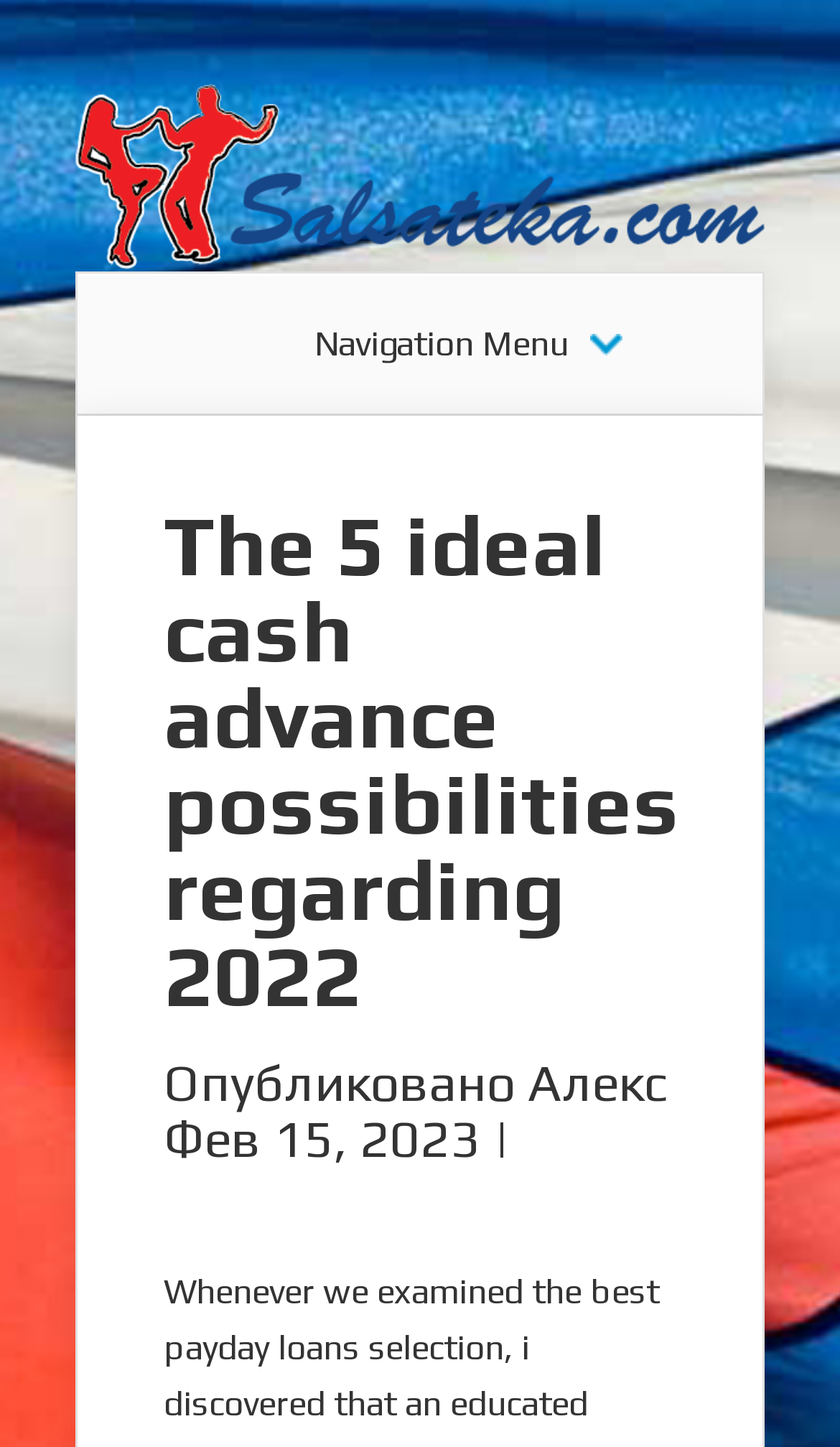Offer a thorough description of the webpage.

The webpage appears to be an article or blog post discussing the top cash advance options for 2022. At the top-left corner, there is a logo or image with the text "Salsateka — сальса в Одессе, Украине и мире." which is also a clickable link. 

Below the logo, there is a navigation menu link. The main content of the webpage starts with a heading that reads "The 5 ideal cash advance possibilities regarding 2022", which is positioned roughly in the top half of the page. 

Under the heading, there is a section that displays the publication information, including the text "Опубликовано" (meaning "Published" in Russian), followed by the author's name "Алекс" which is a clickable link, and the publication date "Фев 15, 2023" (February 15, 2023). 

Further down, there is an iframe element, which may contain additional content or an advertisement. Overall, the webpage seems to be focused on providing information about cash advance options, despite having a seemingly unrelated logo and navigation menu at the top.